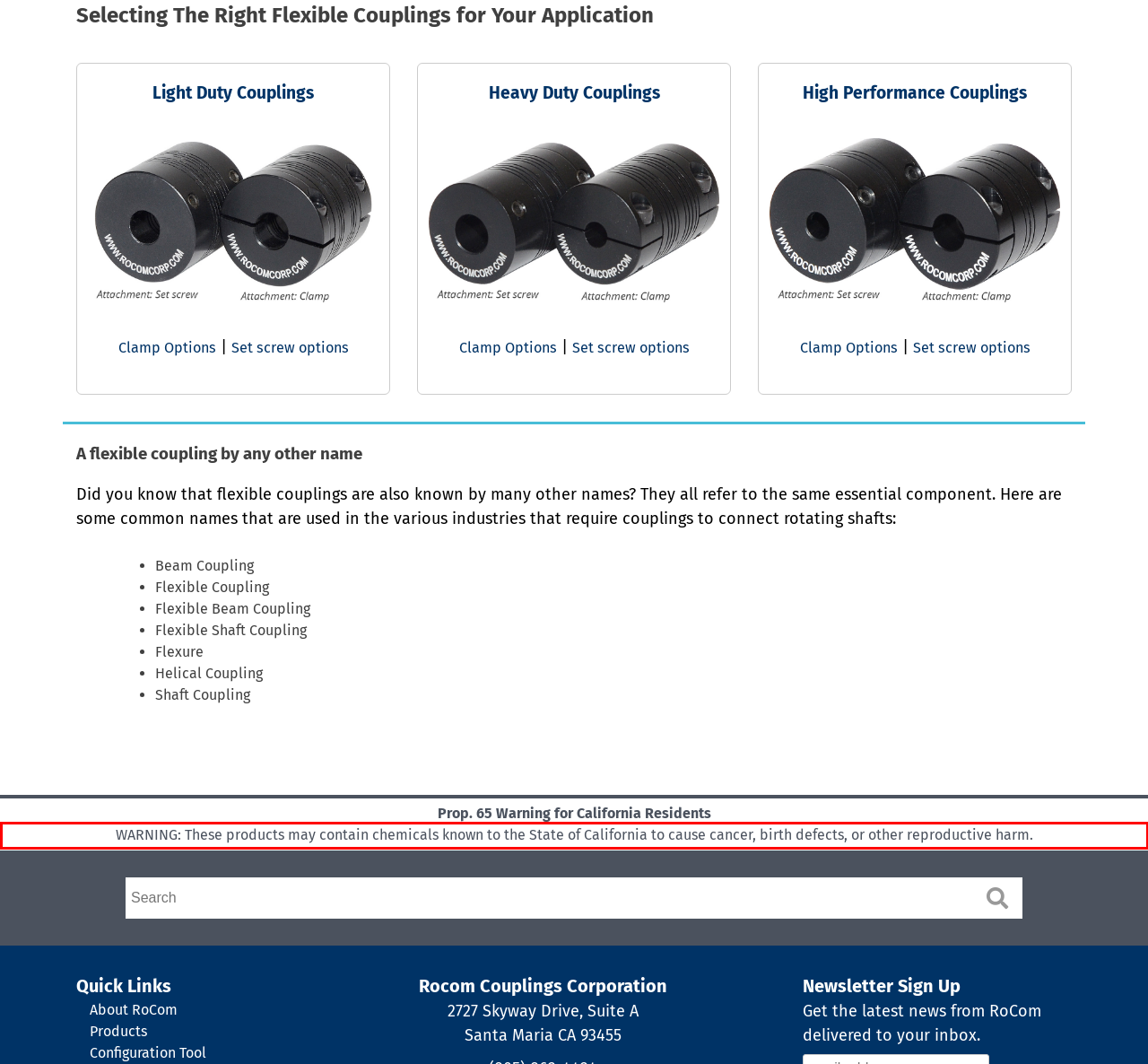Analyze the screenshot of the webpage and extract the text from the UI element that is inside the red bounding box.

WARNING: These products may contain chemicals known to the State of California to cause cancer, birth defects, or other reproductive harm.